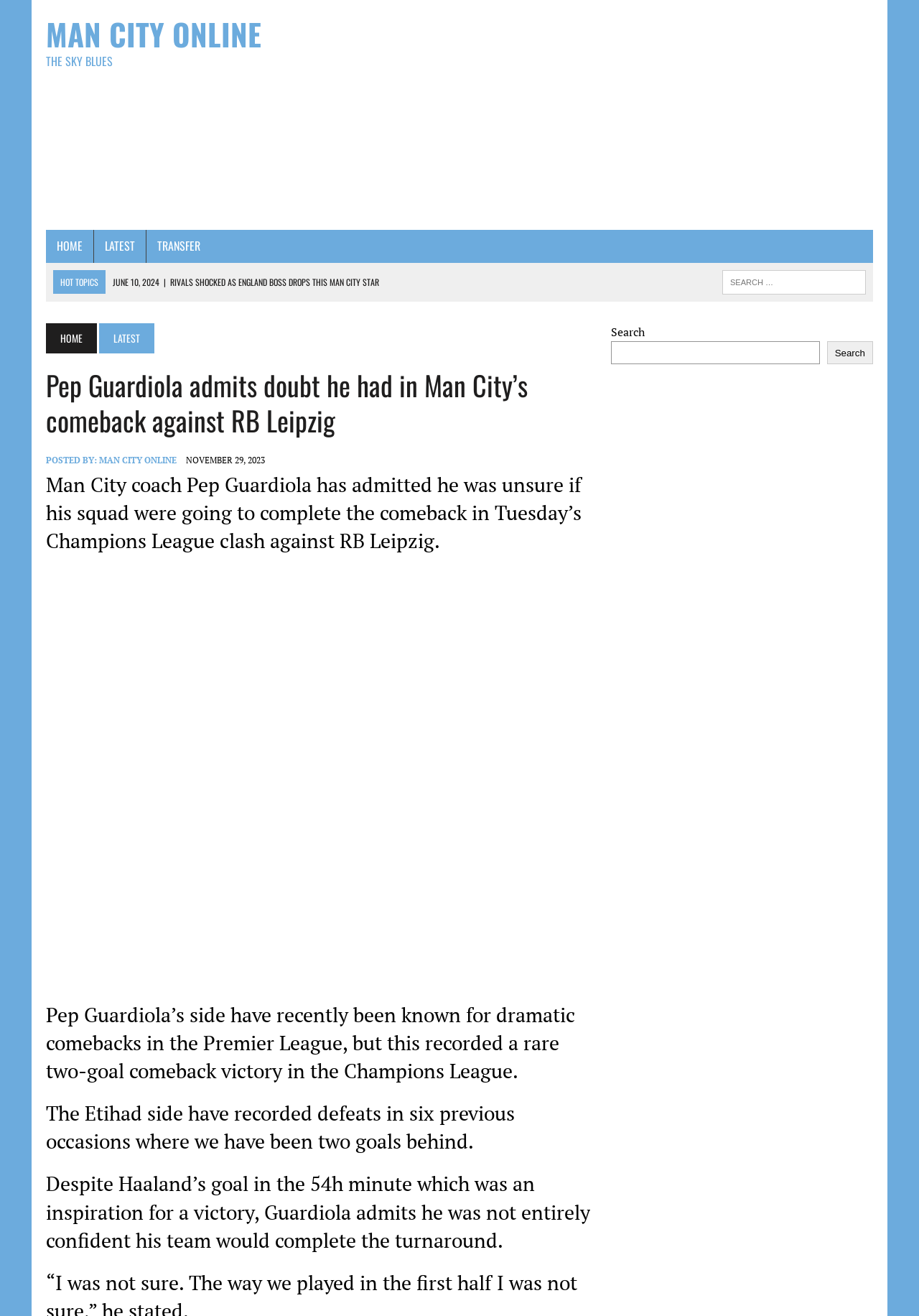Please determine the bounding box coordinates of the section I need to click to accomplish this instruction: "Read the article about Pep Guardiola".

[0.05, 0.279, 0.642, 0.333]